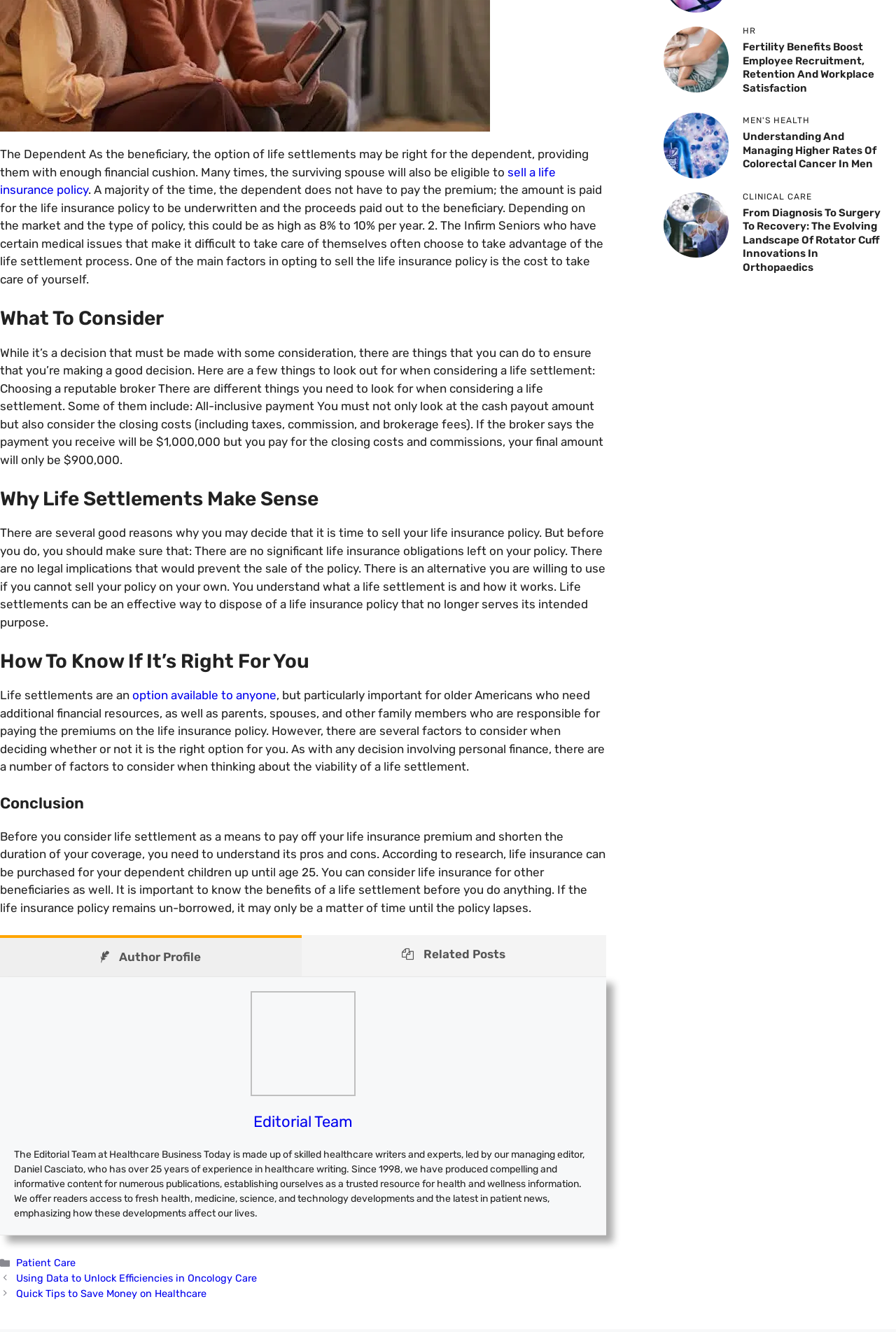Extract the bounding box for the UI element that matches this description: "option available to anyone".

[0.148, 0.517, 0.309, 0.527]